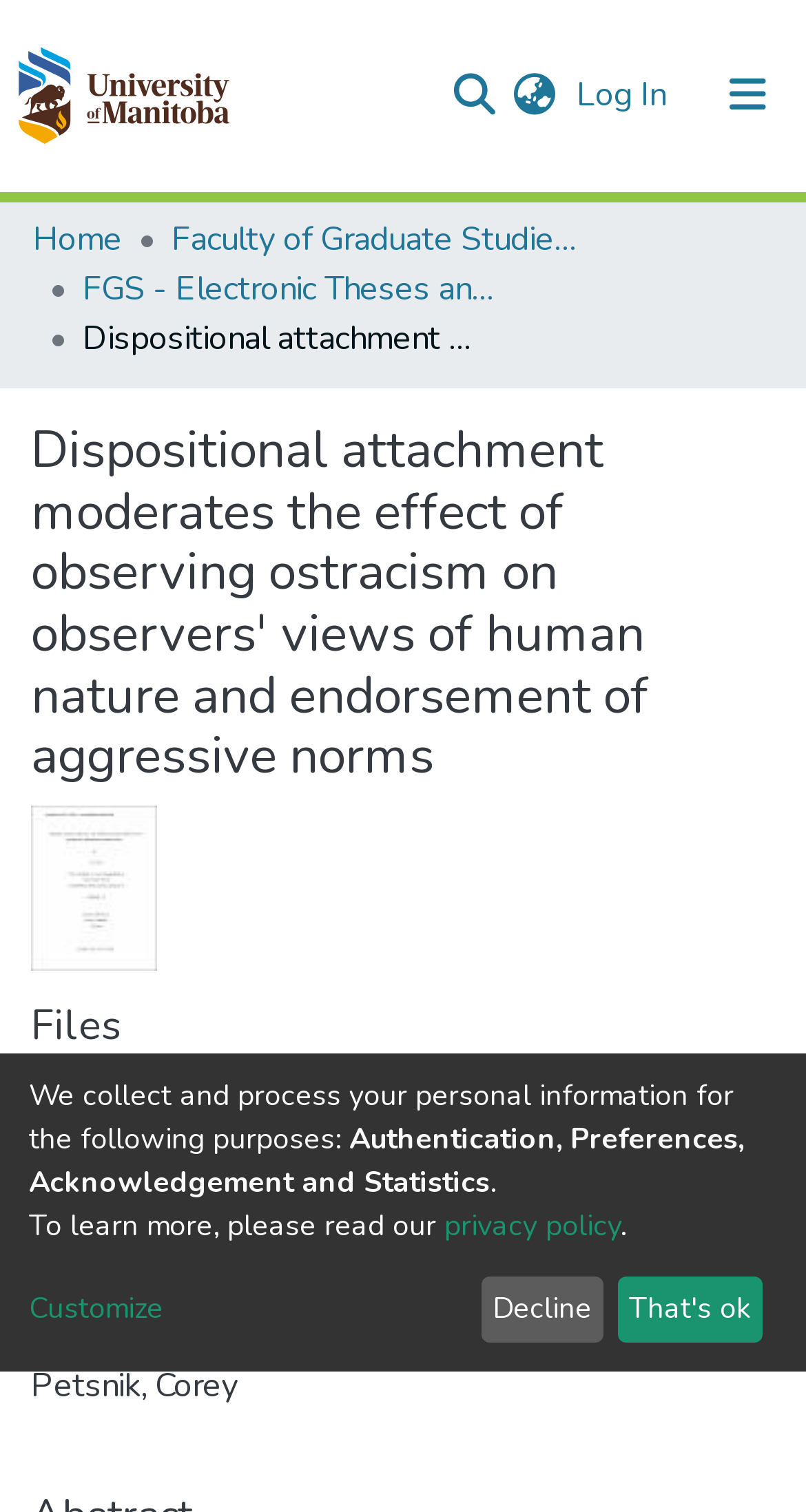What is the file type of the downloadable file?
Offer a detailed and full explanation in response to the question.

I found the answer by looking at the 'Files' section, where there is a link with the description 'Petsnik_Corey.pdf'.